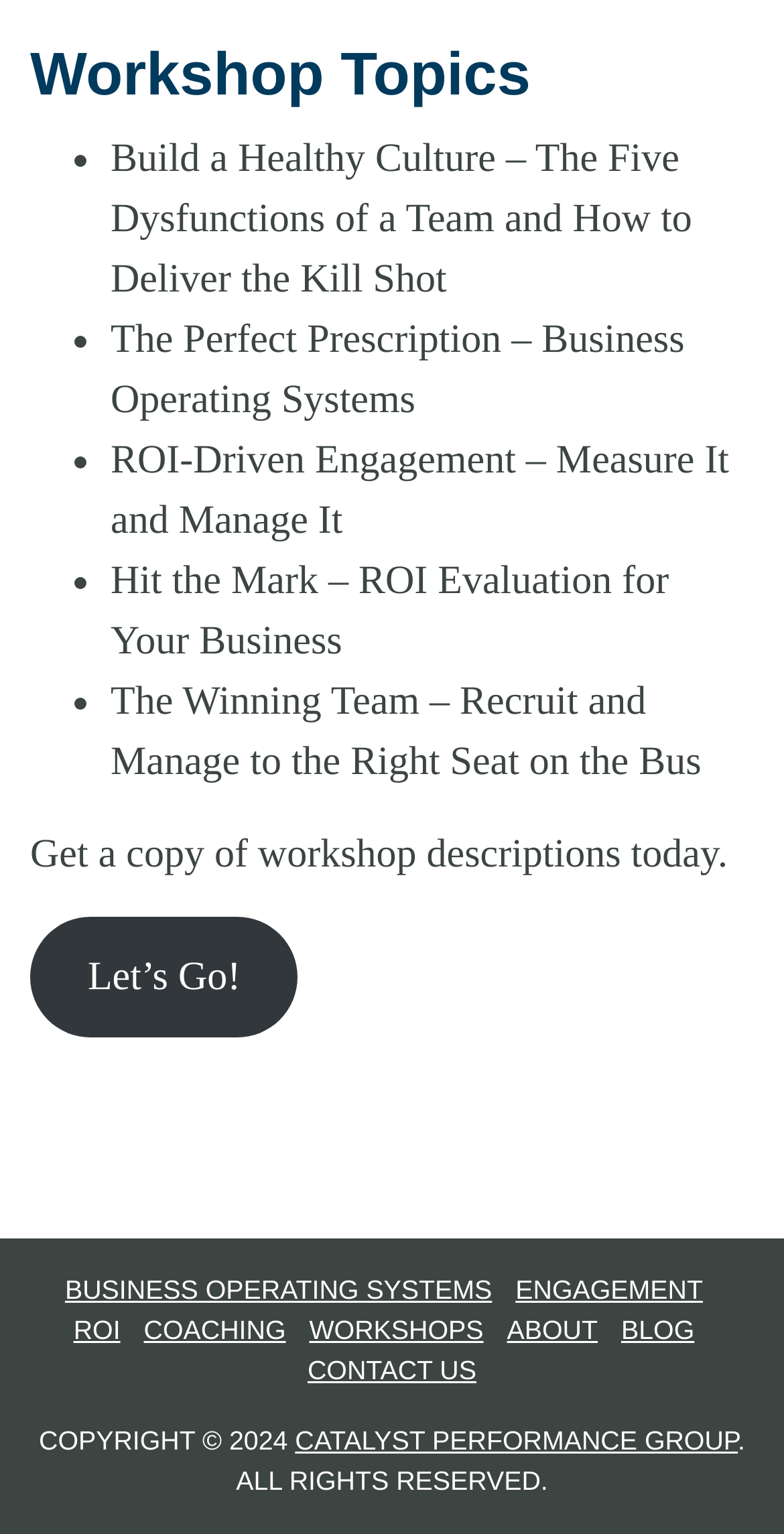What is the copyright year?
Please give a detailed answer to the question using the information shown in the image.

I looked at the footer section and found the copyright information, which includes the year '2024'.